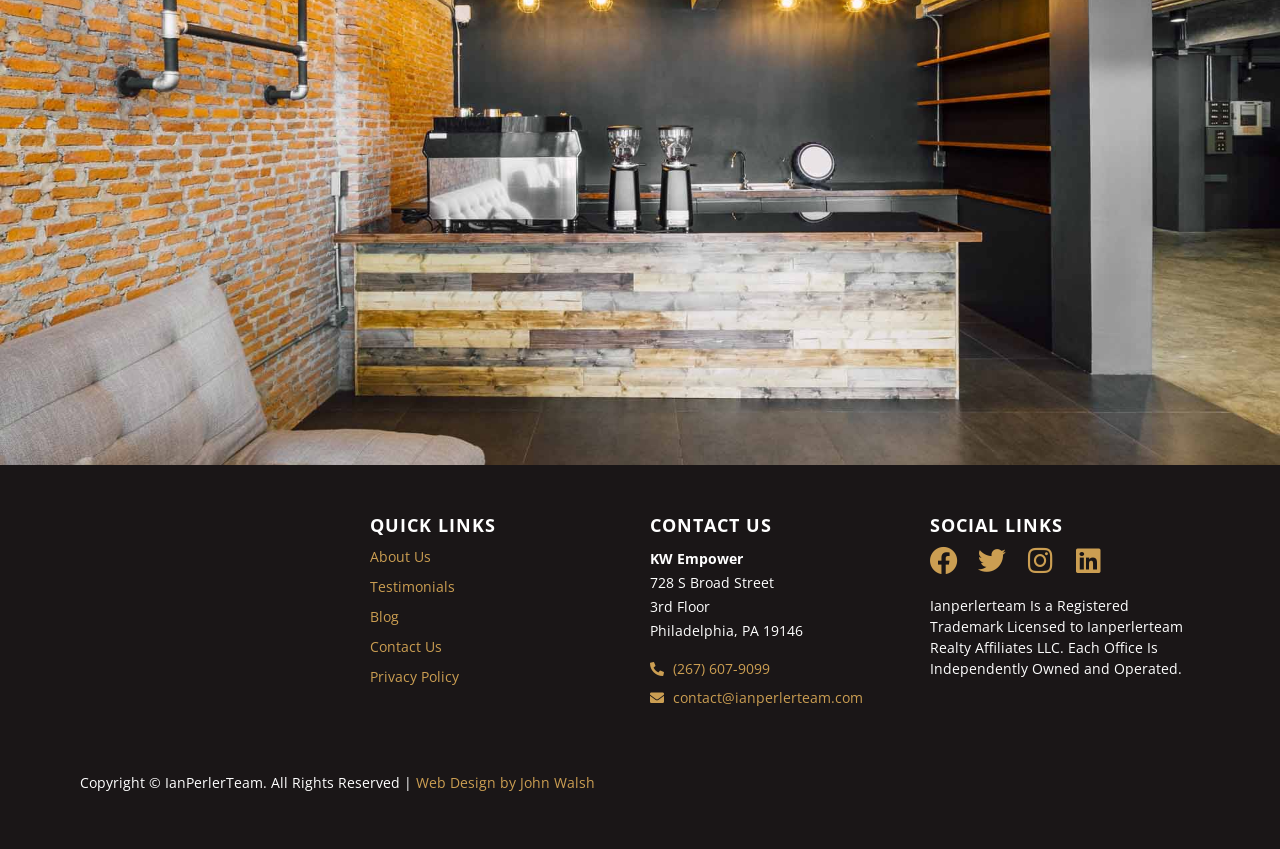Can you specify the bounding box coordinates of the area that needs to be clicked to fulfill the following instruction: "Check out Facebook"?

[0.727, 0.644, 0.748, 0.677]